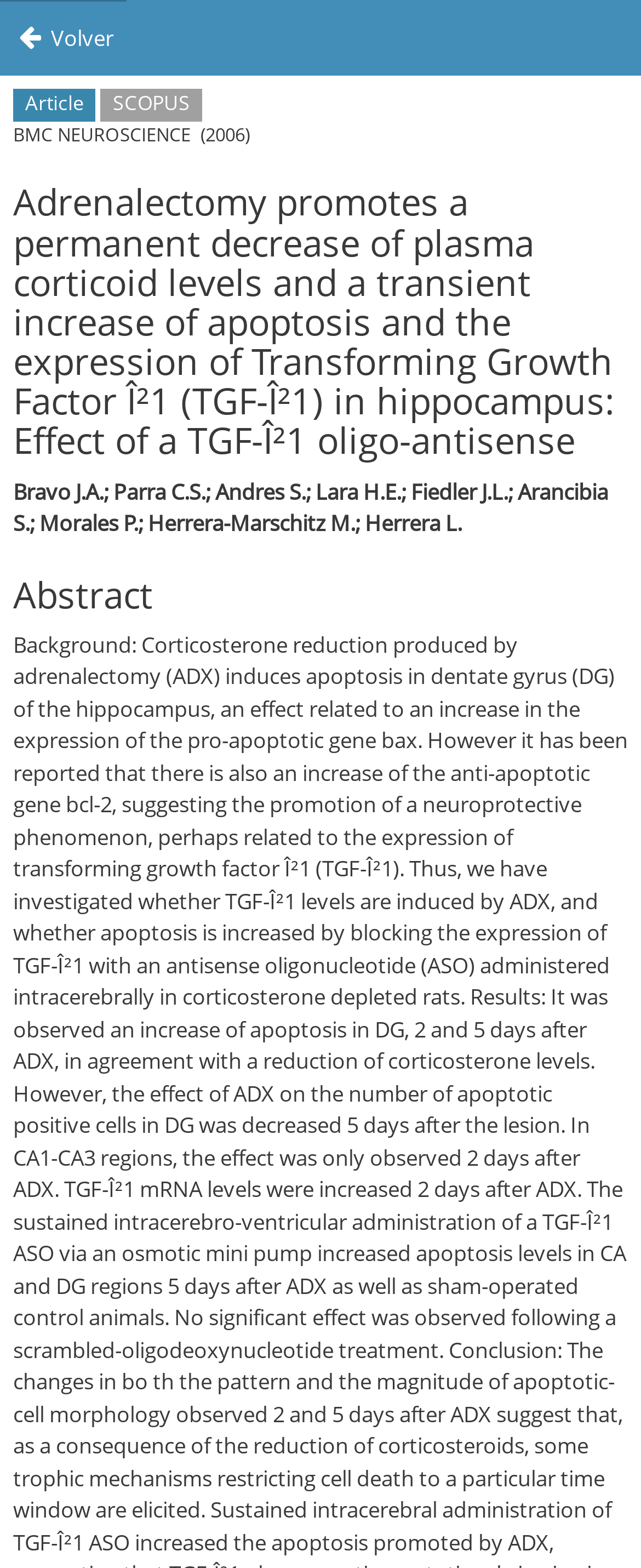Provide a comprehensive description of the webpage.

The webpage appears to be a search result page, specifically displaying an article's metadata. At the top-left corner, there is a link labeled "Volver" (meaning "Return" in Spanish), which suggests a navigation option. 

Below the link, there are three static text elements aligned horizontally, indicating the article's categories: "Article", "SCOPUS", and "BMC NEUROSCIENCE (2006)". 

Further down, a heading element displays the article's title, "Adrenalectomy promotes a permanent decrease of plasma corticoid levels and a transient increase of apoptosis and the expression of Transforming Growth Factor Î²1 (TGF-Î²1) in hippocampus: Effect of a TGF-Î²1 oligo-antisense". 

Below the title, the authors' names are listed in a static text element: "Bravo J.A.; Parra C.S.; Andres S.; Lara H.E.; Fiedler J.L.; Arancibia S.; Morales P.; Herrera-Marschitz M.; Herrera L.". 

Finally, another heading element is positioned below the authors' names, labeled "Abstract", which likely precedes the article's abstract or summary.